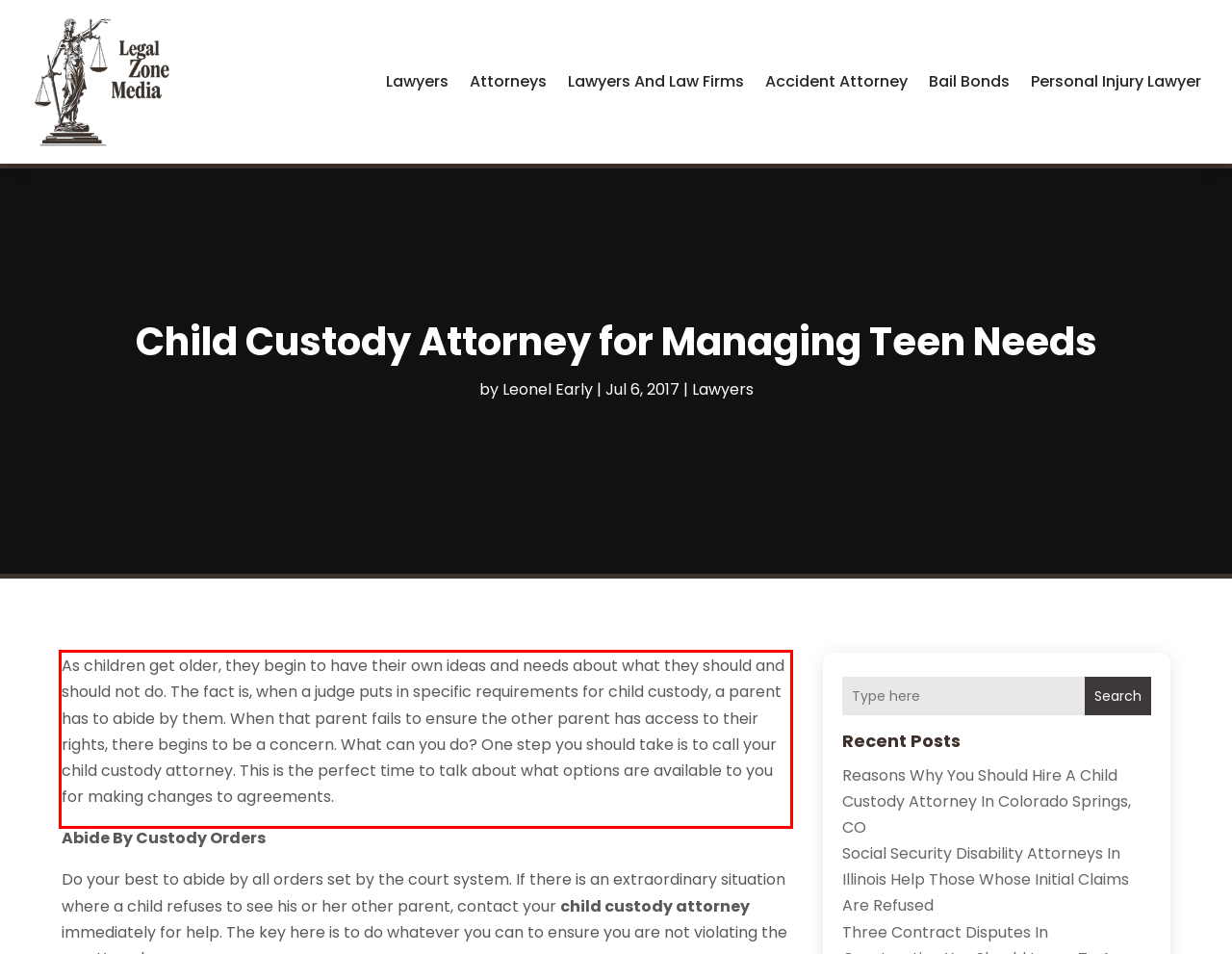From the provided screenshot, extract the text content that is enclosed within the red bounding box.

As children get older, they begin to have their own ideas and needs about what they should and should not do. The fact is, when a judge puts in specific requirements for child custody, a parent has to abide by them. When that parent fails to ensure the other parent has access to their rights, there begins to be a concern. What can you do? One step you should take is to call your child custody attorney. This is the perfect time to talk about what options are available to you for making changes to agreements.